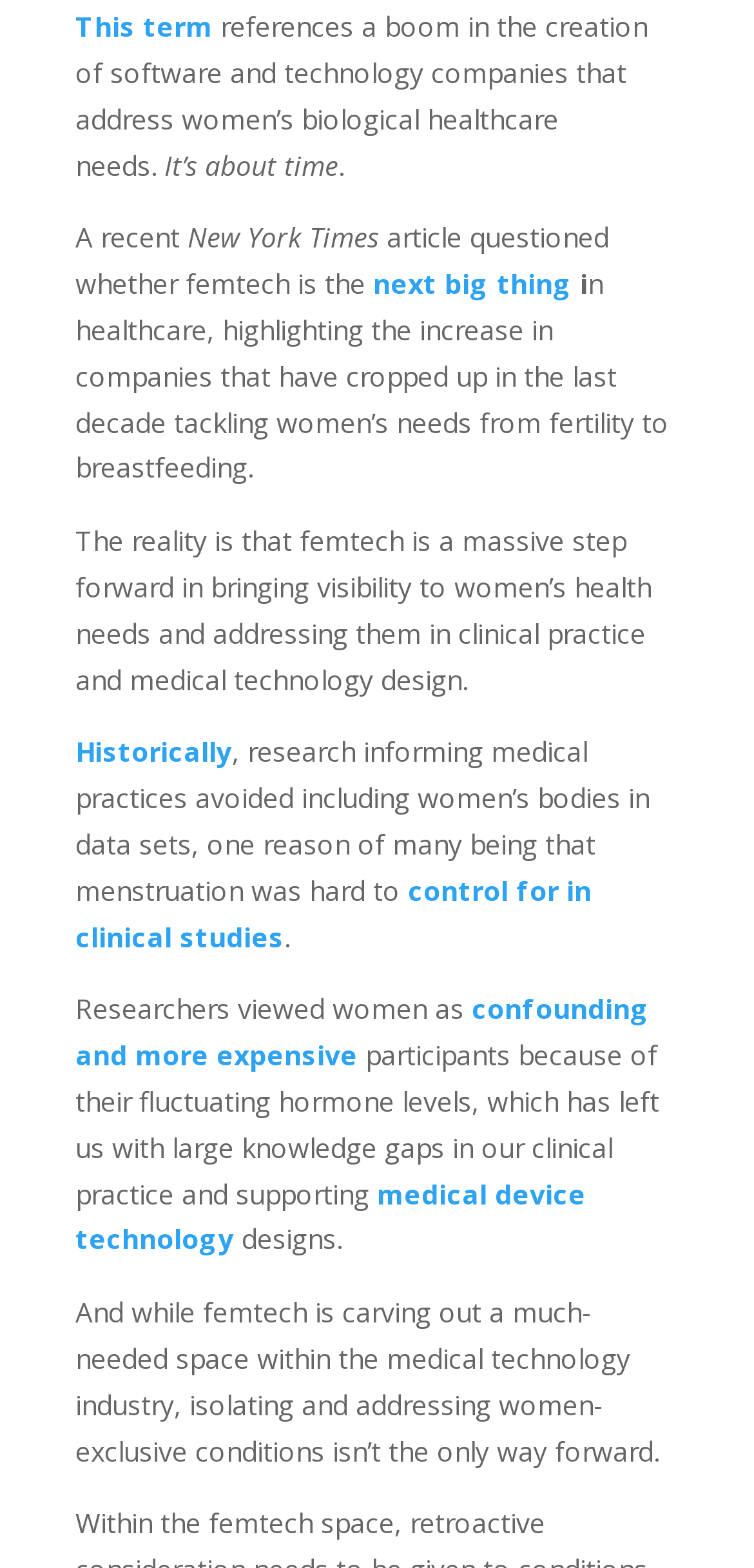Provide the bounding box coordinates of the HTML element described as: "Kennisbank". The bounding box coordinates should be four float numbers between 0 and 1, i.e., [left, top, right, bottom].

None